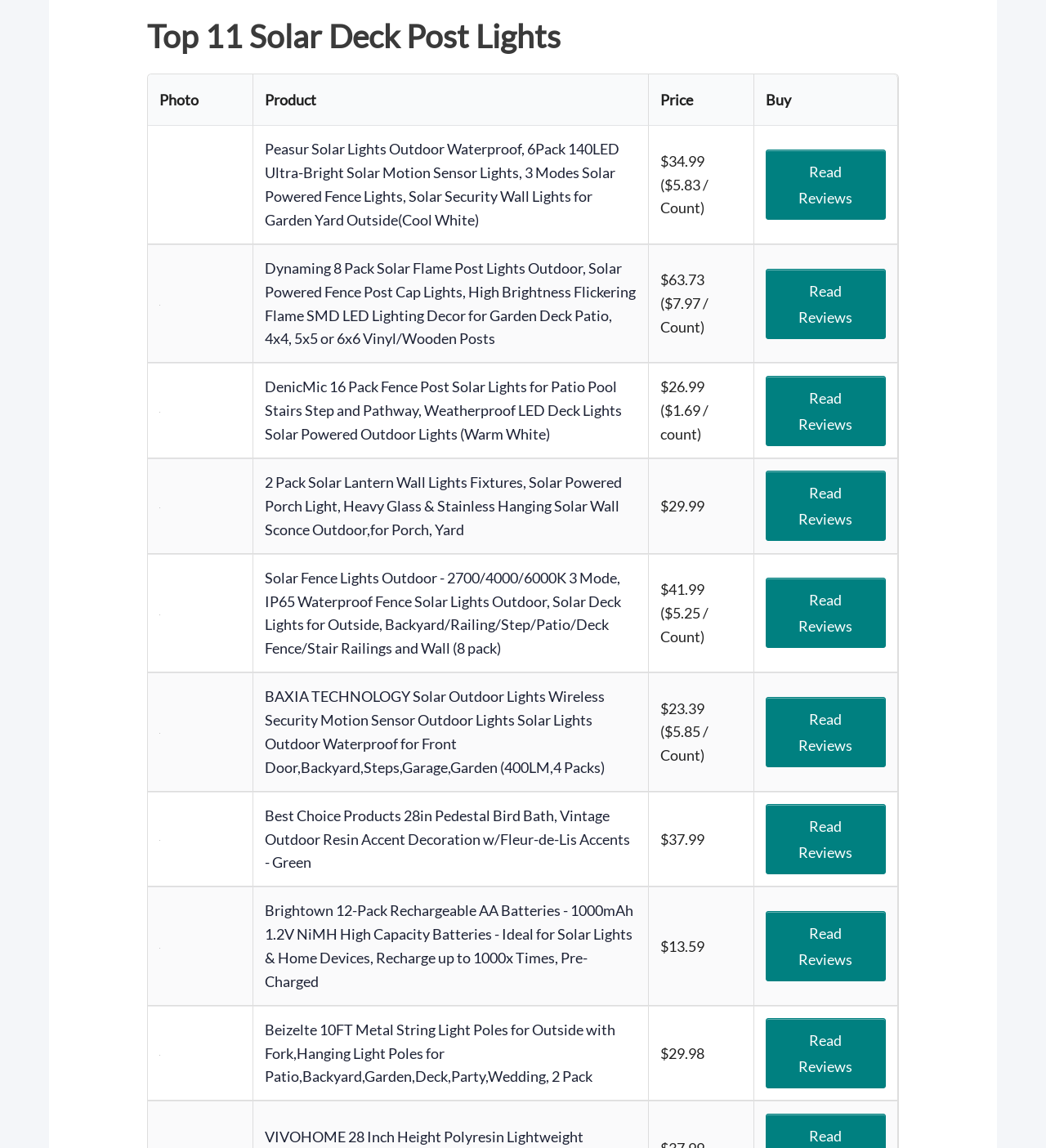Determine the bounding box coordinates of the clickable element to achieve the following action: 'Click Cameroon in 2025'. Provide the coordinates as four float values between 0 and 1, formatted as [left, top, right, bottom].

None